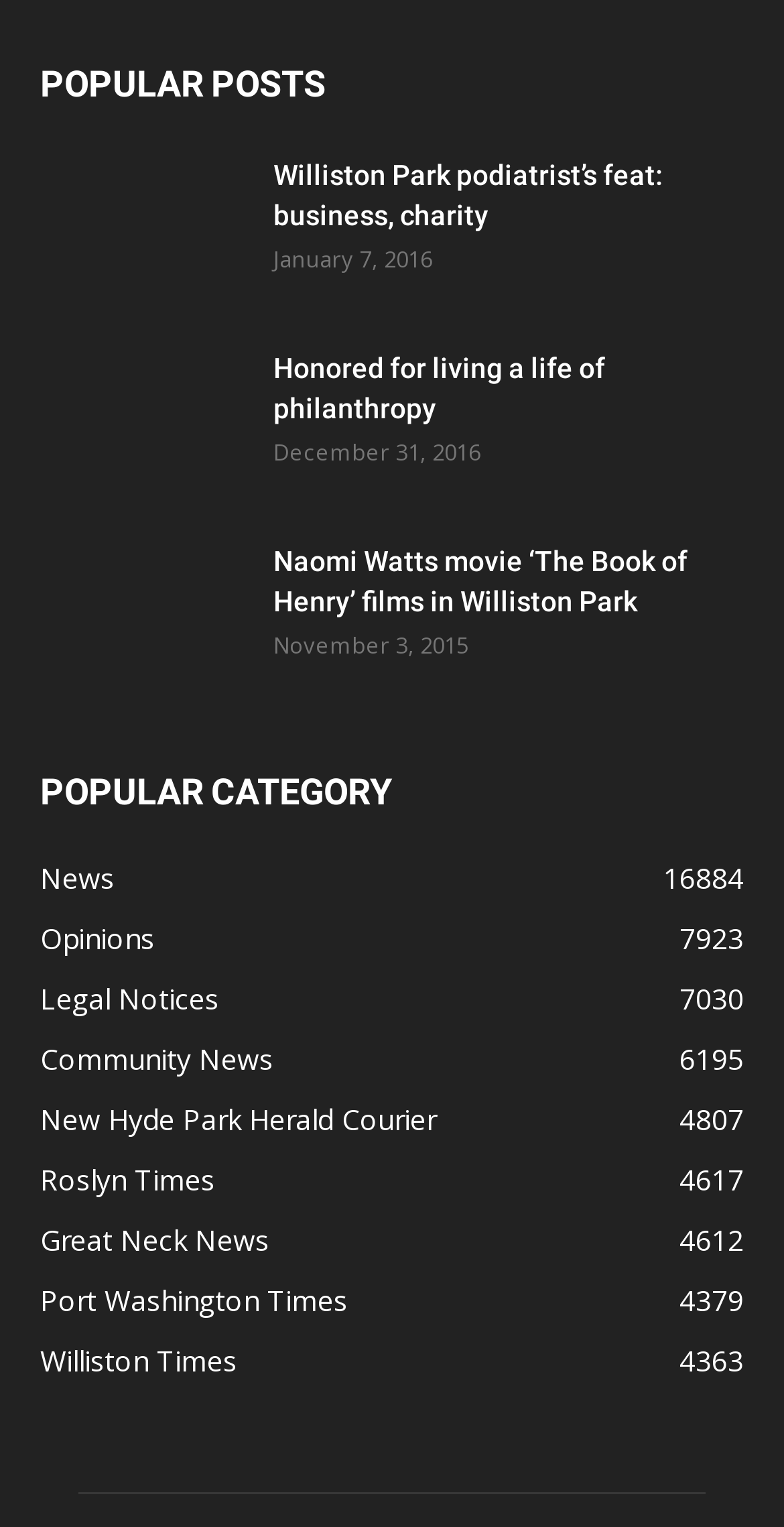Specify the bounding box coordinates for the region that must be clicked to perform the given instruction: "Read the 'Naomi Watts movie ‘The Book of Henry’ films in Williston Park' article".

[0.051, 0.354, 0.308, 0.447]